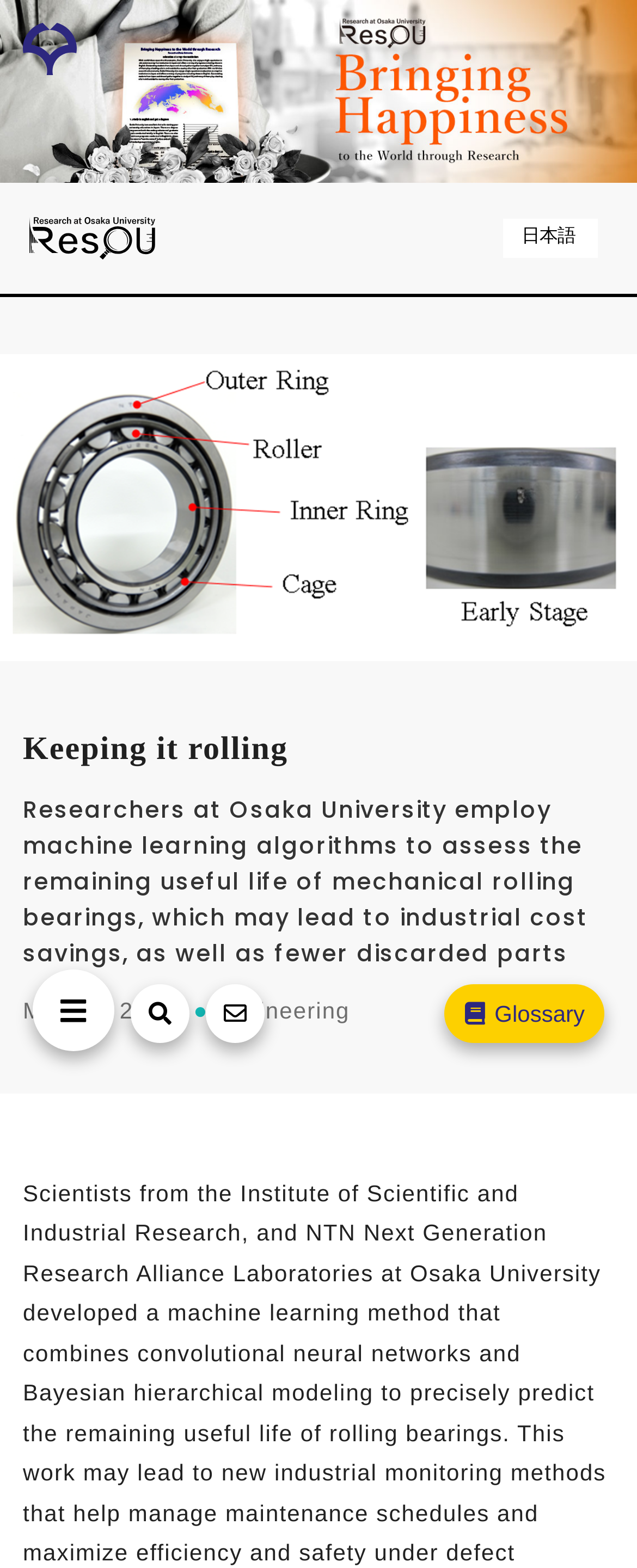Describe the webpage meticulously, covering all significant aspects.

The webpage is about a research project at Osaka University, titled "Keeping it rolling - ResOU". At the top of the page, there is a large image with the title "Research at Osaka University". Below this image, there are four buttons aligned horizontally, with the last one labeled "Glossary". 

To the right of the buttons, there is a link to "Research at Osaka University" accompanied by a smaller image with the same title. Further to the right, there is a link to a Japanese version of the page, indicated by the text "日本語". 

Below these elements, there is a large image with the title "Keeping it rolling". Above the main content area, there is a heading with the same title, followed by a subheading that summarizes the research project, which involves using machine learning algorithms to assess the remaining useful life of mechanical rolling bearings. 

On the left side of the main content area, there is a date "May 24, 2021" followed by a bullet point and the category "Engineering".